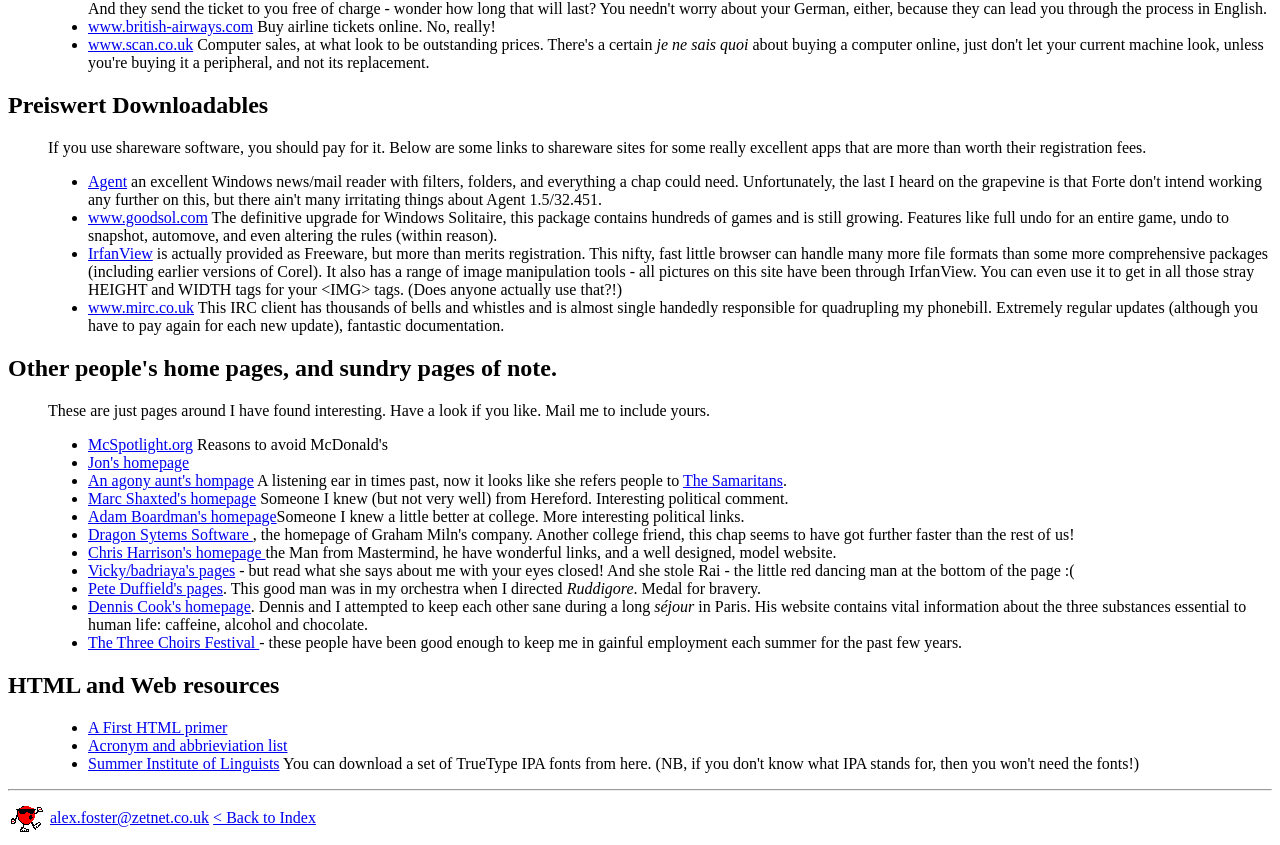Provide a one-word or brief phrase answer to the question:
How many list markers are there in the webpage?

14